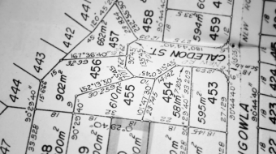Can you look at the image and give a comprehensive answer to the question:
What is the purpose of this visual representation?

This visual representation is likely a key component in understanding property boundaries and dimensions in the context of real estate transactions, particularly in the state of Florida, where such documents are vital for conducting thorough title searches and ensuring clear ownership rights.